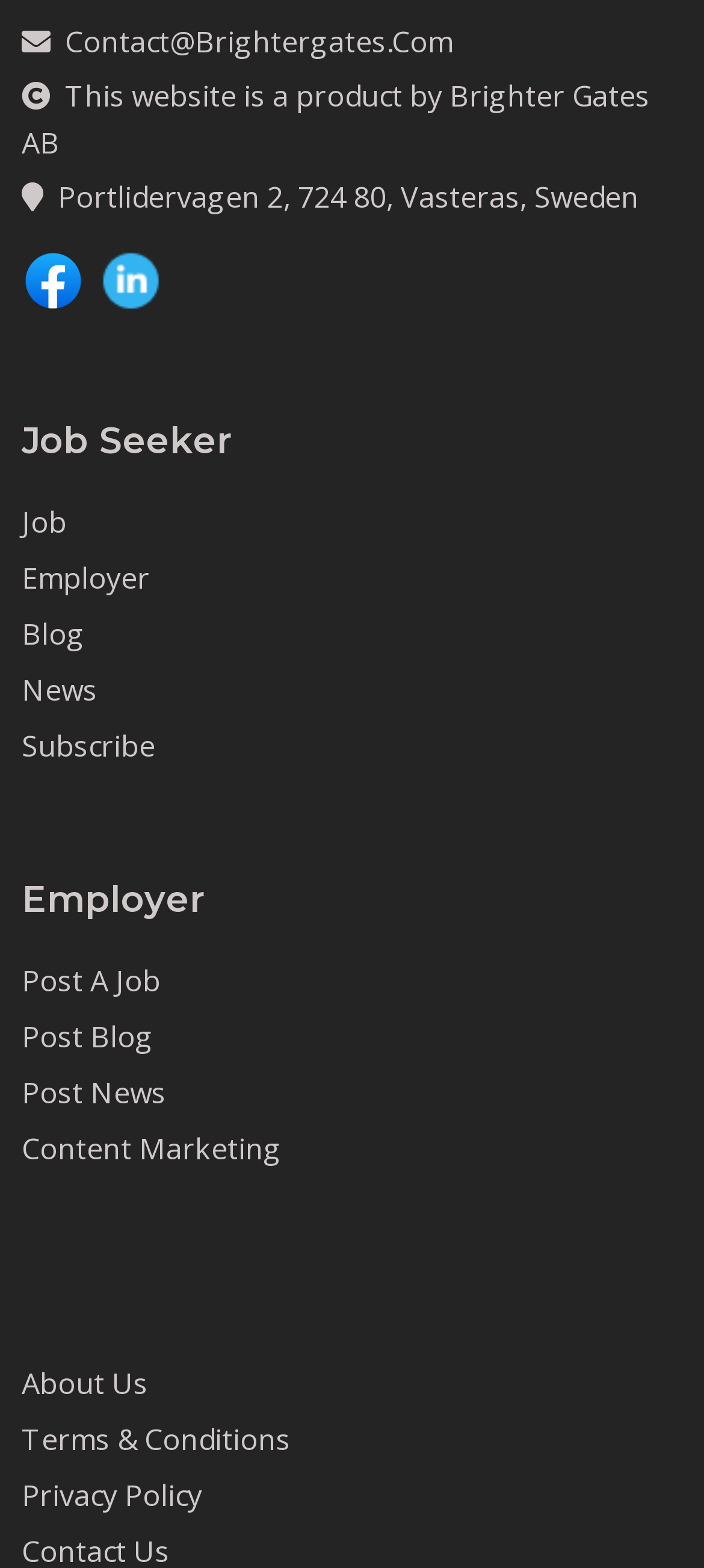Kindly determine the bounding box coordinates for the area that needs to be clicked to execute this instruction: "Visit Facebook fanpage".

[0.031, 0.157, 0.121, 0.198]